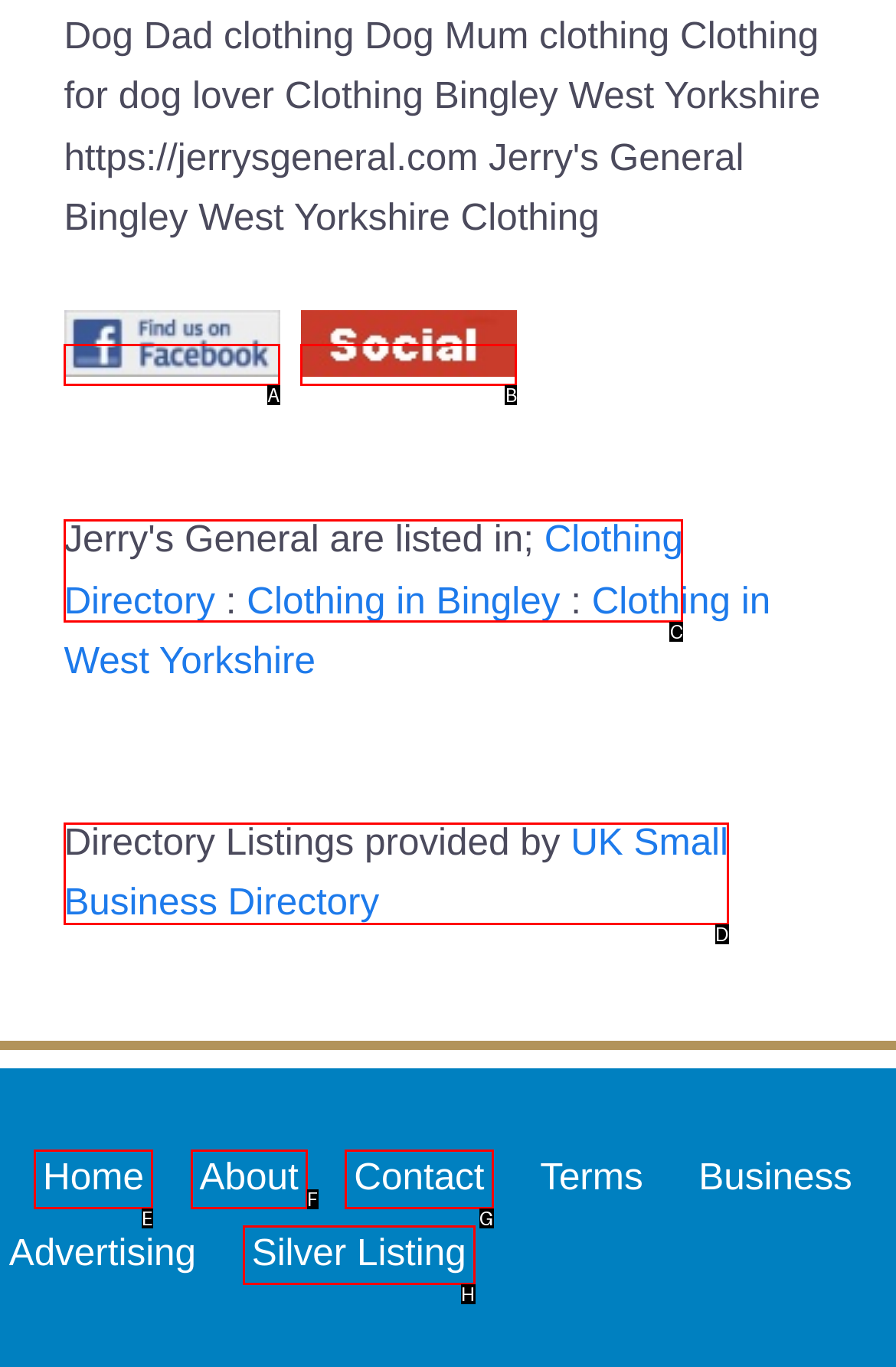Determine which HTML element I should select to execute the task: View Clothing Directory
Reply with the corresponding option's letter from the given choices directly.

C